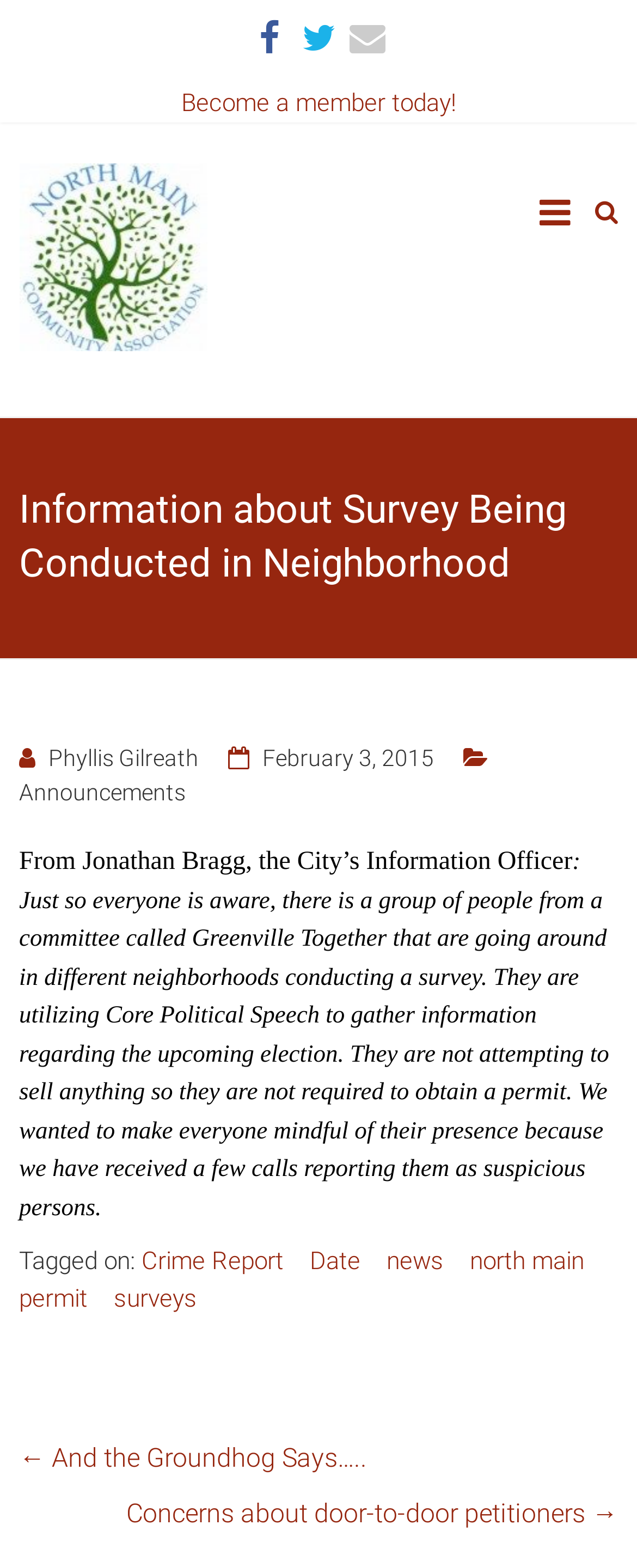Examine the image carefully and respond to the question with a detailed answer: 
What is the date of the article?

I found the date of the article by looking at the article section, where I saw a link with the text 'February 3, 2015'. This link is likely to be the date of the article, as it is a common convention in online articles.